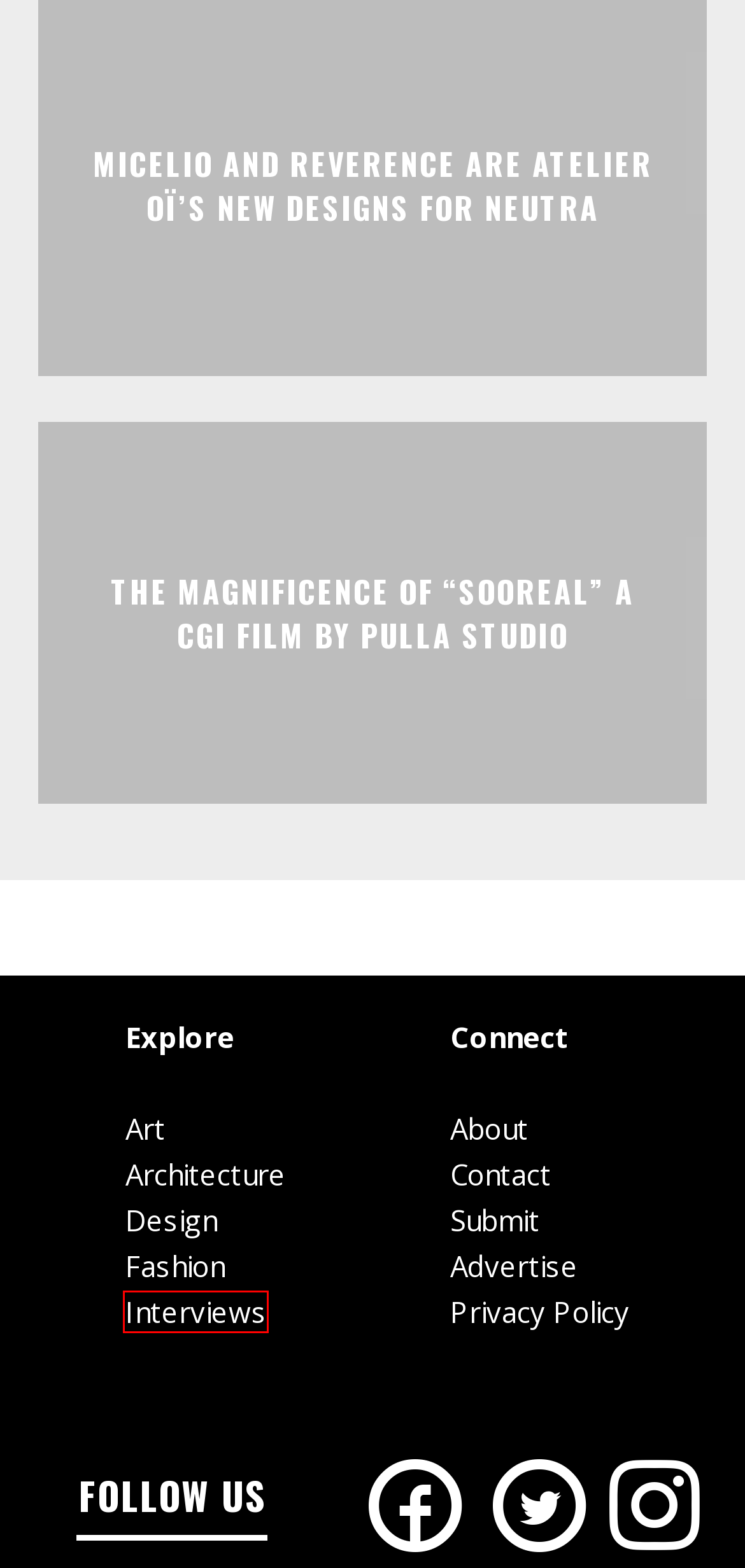You are given a screenshot depicting a webpage with a red bounding box around a UI element. Select the description that best corresponds to the new webpage after clicking the selected element. Here are the choices:
A. About - Visual Atelier 8
B. Advertise - Visual Atelier 8
C. The Magnificence of "SOOREAL" a CGI film by Pulla Studio - Visual Atelier 8
D. Interviews - Visual Atelier 8
E. Art - Visual Atelier 8
F. Contact - Visual Atelier 8
G. Fashion - Visual Atelier 8
H. Privacy Policy - Visual Atelier 8

D